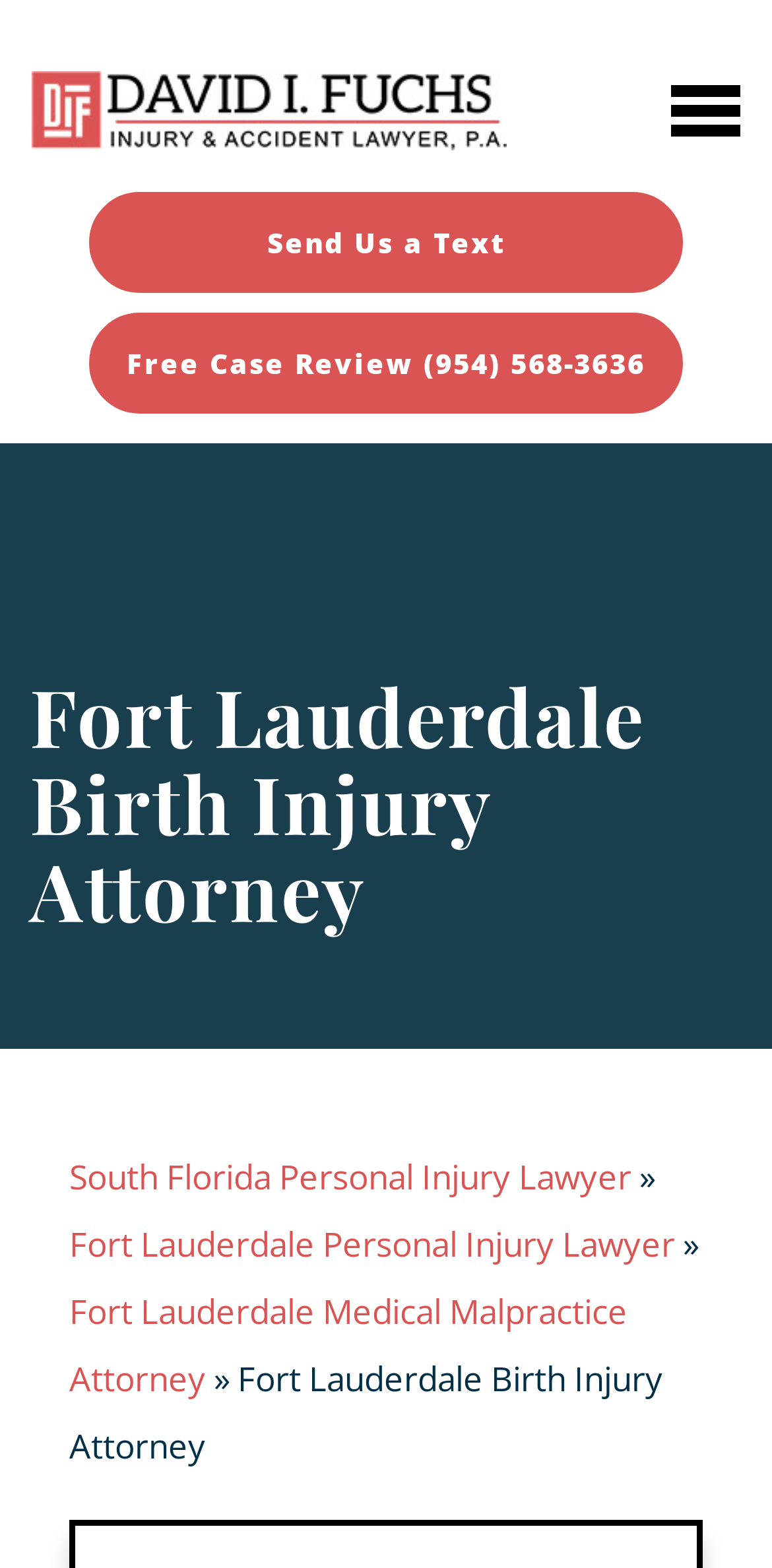Answer the question with a single word or phrase: 
What is the primary focus of the webpage?

Birth Injury Attorney